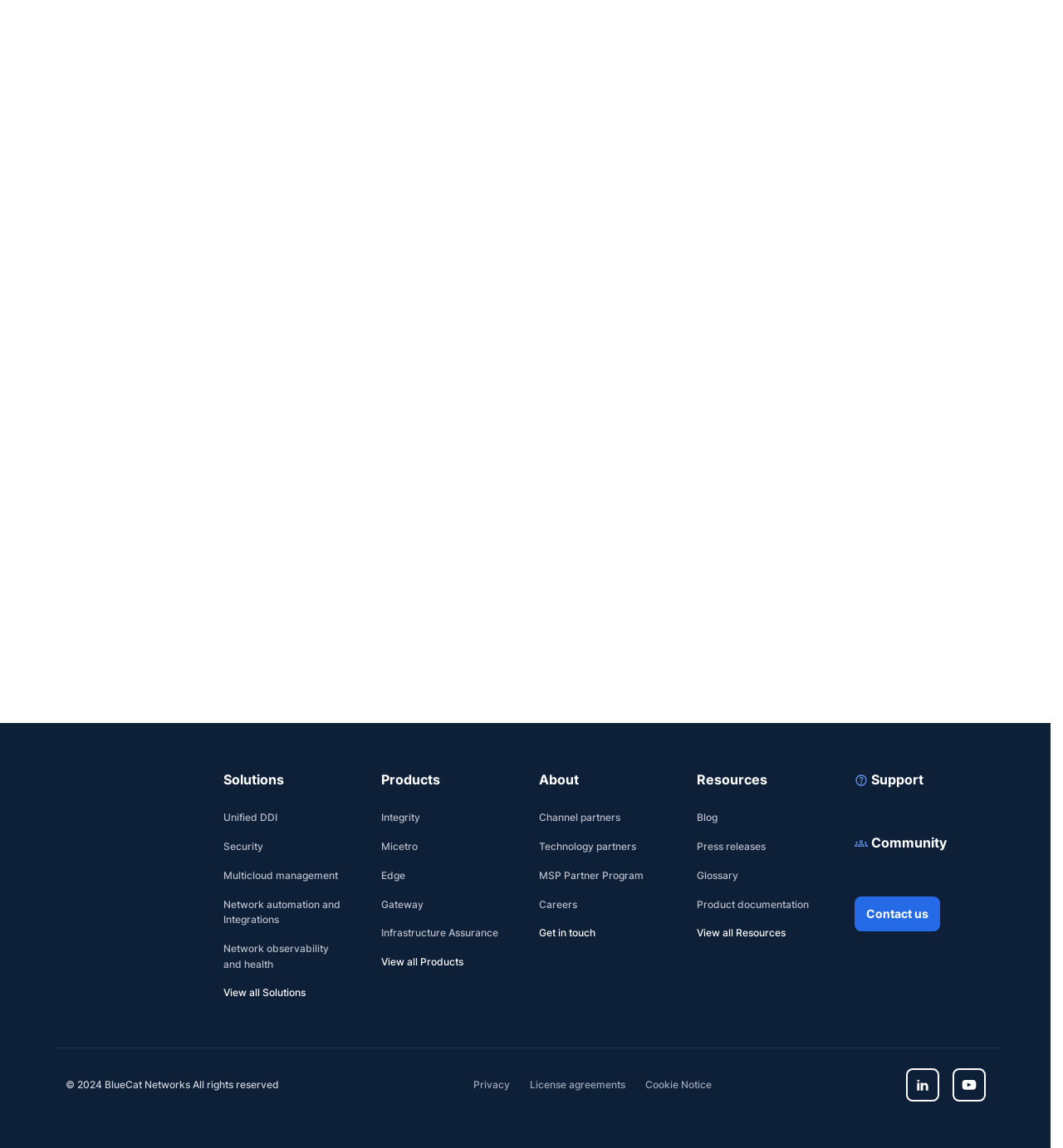Provide the bounding box coordinates for the area that should be clicked to complete the instruction: "Follow BlueCat on LinkedIn".

[0.852, 0.931, 0.883, 0.96]